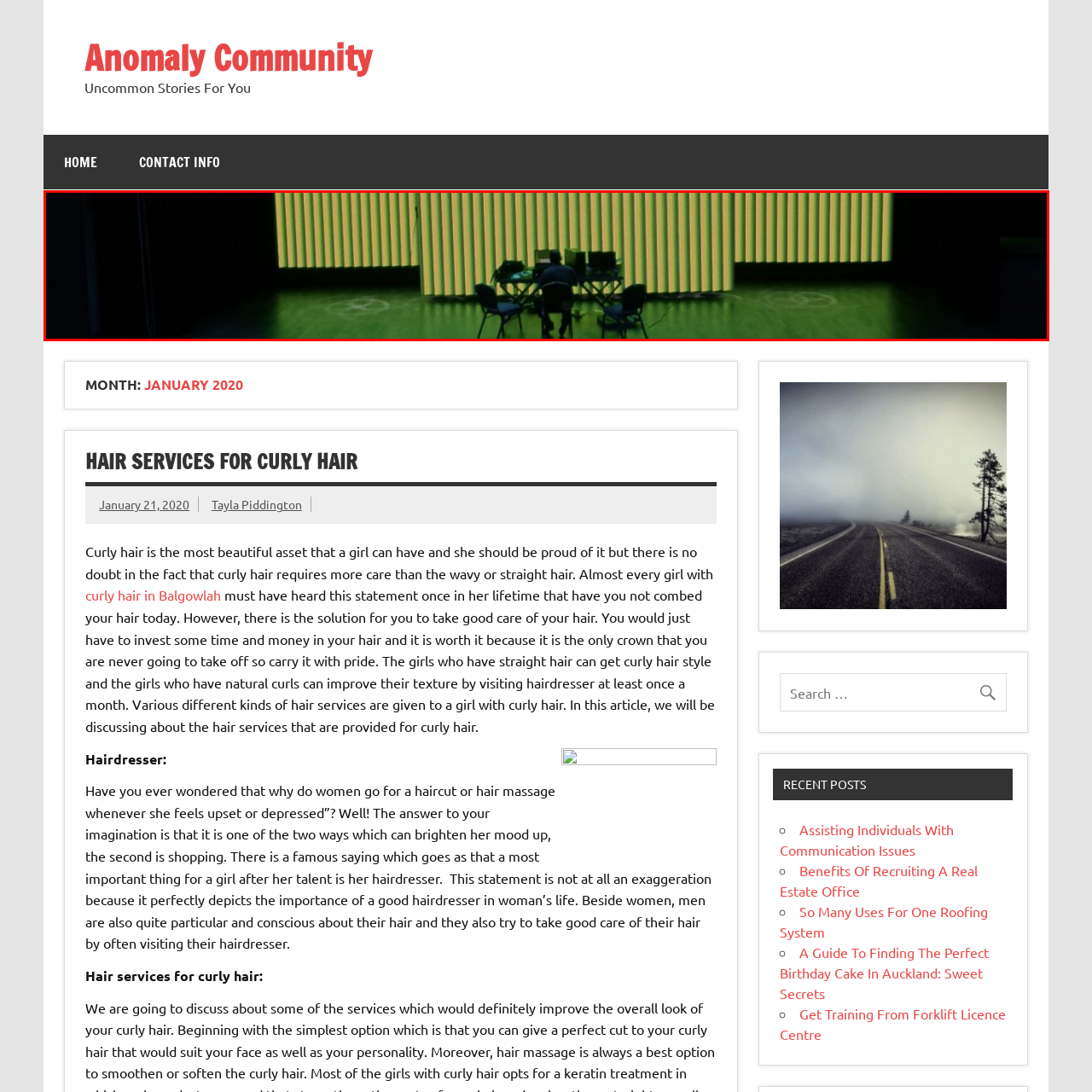Examine the section enclosed by the red box and give a brief answer to the question: What is the atmosphere of the scene?

Vibrant and theatrical